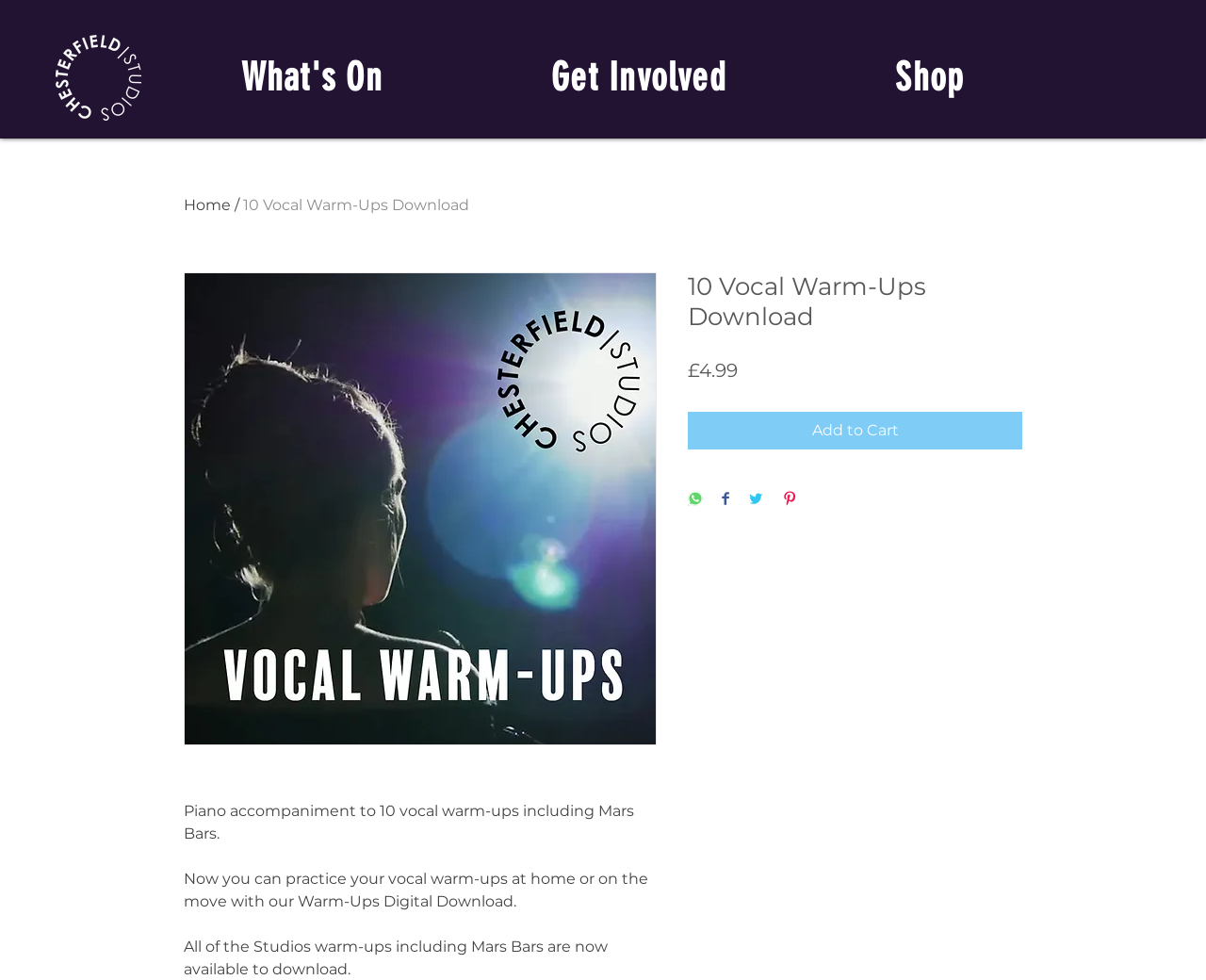Please give a succinct answer using a single word or phrase:
How can I share the Warm-Ups Digital Download?

On WhatsApp, Facebook, Twitter, or Pinterest